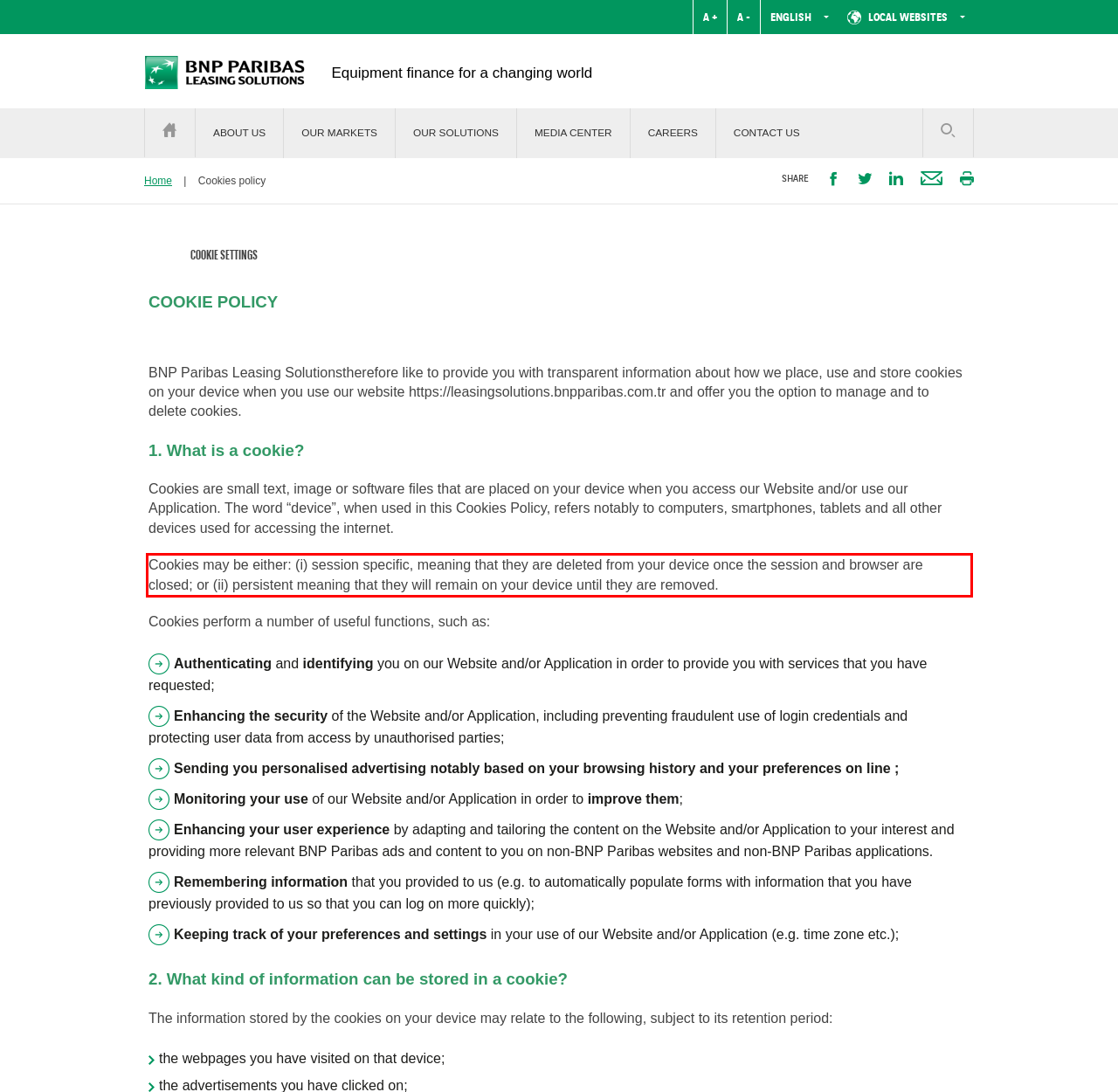Look at the webpage screenshot and recognize the text inside the red bounding box.

Cookies may be either: (i) session specific, meaning that they are deleted from your device once the session and browser are closed; or (ii) persistent meaning that they will remain on your device until they are removed.